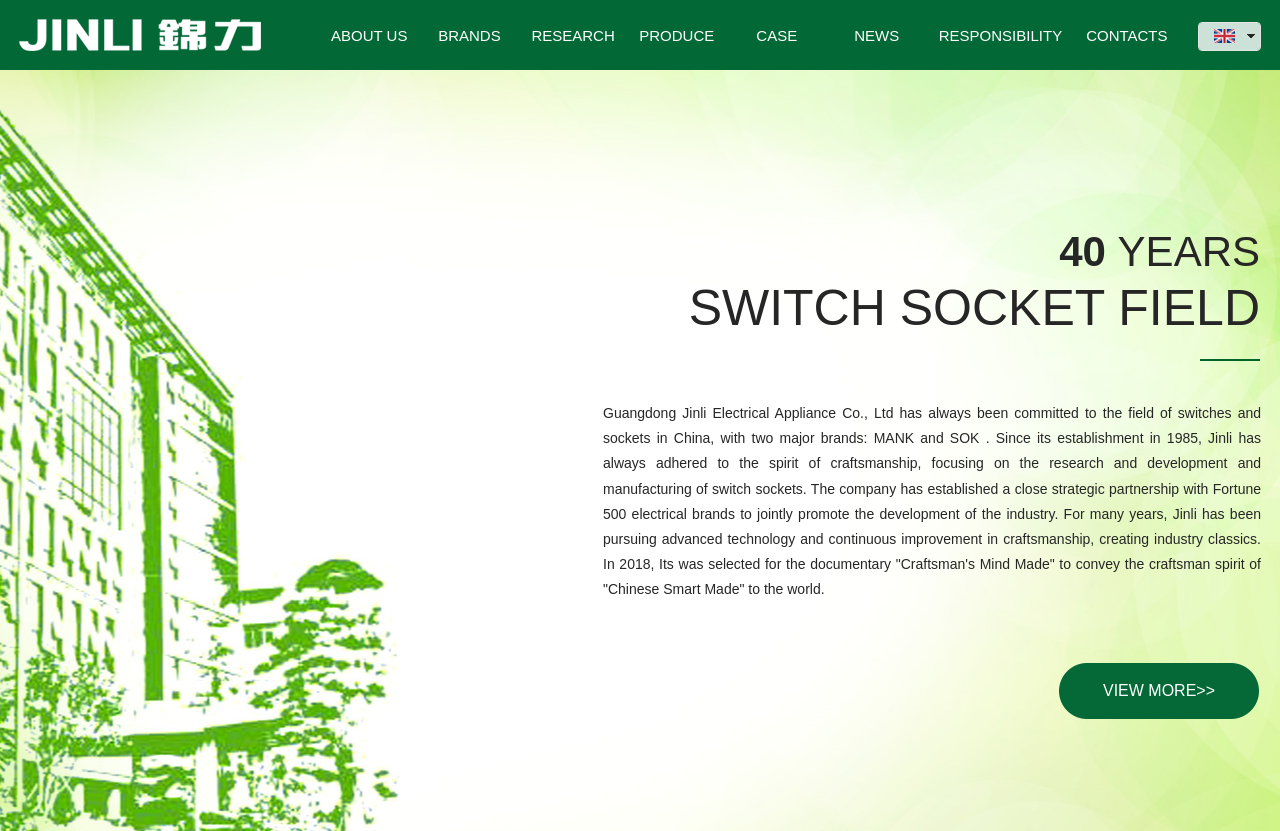How many major brands does the company have?
Please look at the screenshot and answer using one word or phrase.

2